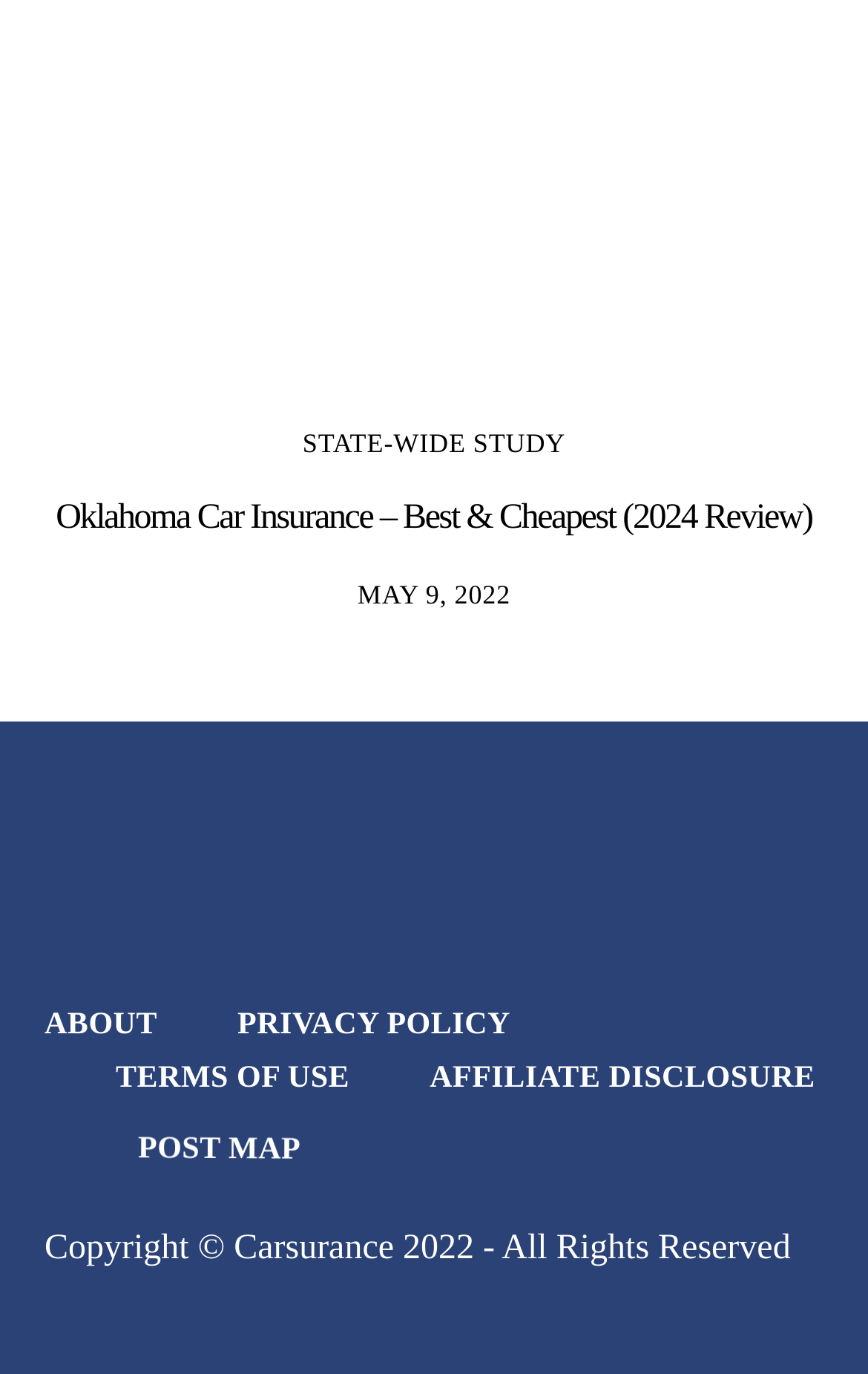Provide a brief response using a word or short phrase to this question:
What is the topic of the main article?

Oklahoma Car Insurance